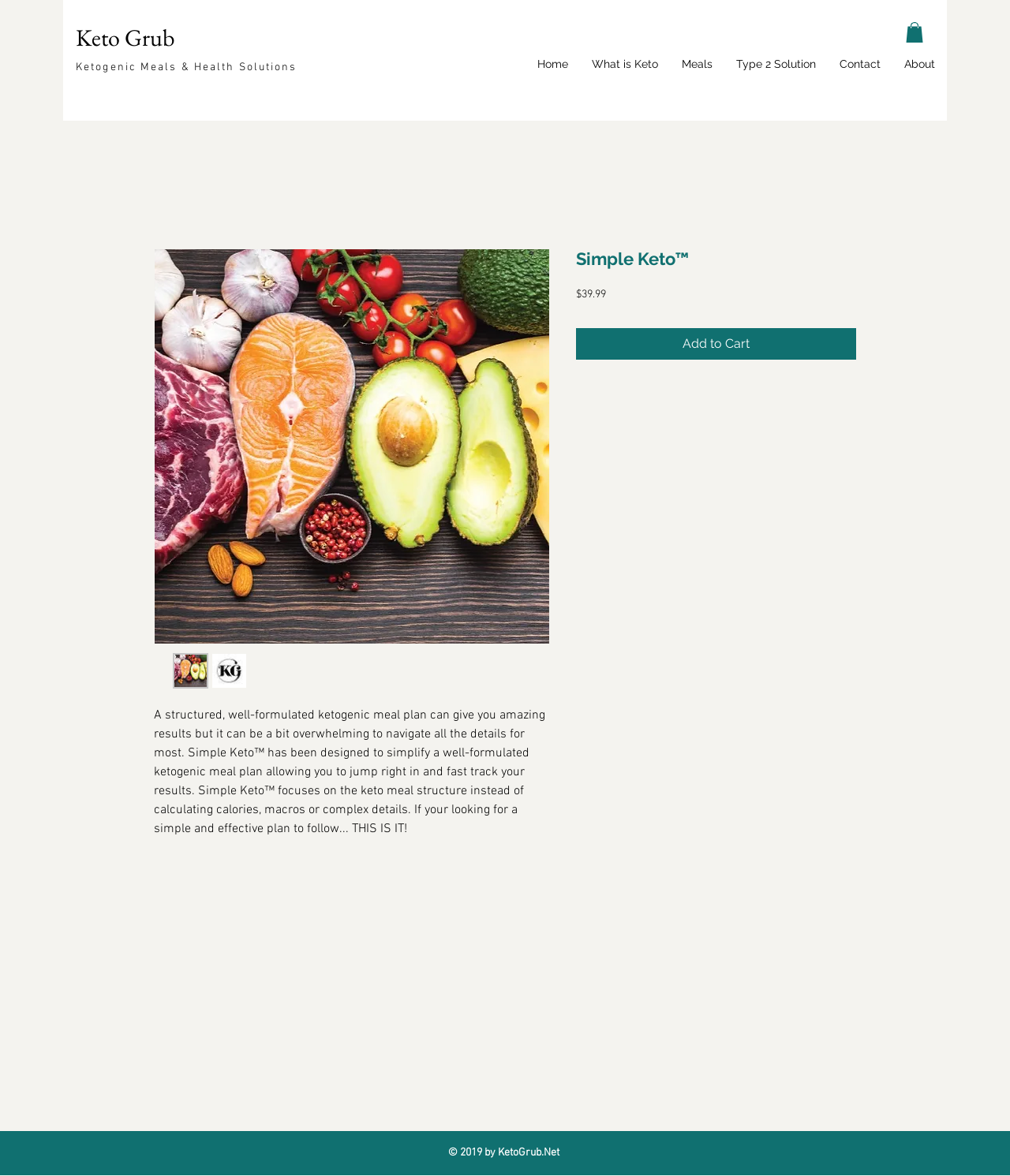Look at the image and give a detailed response to the following question: What is the name of the website?

The name of the website is mentioned in the top-left corner of the webpage, where it says 'Simple Keto™ | Keto Grub'.